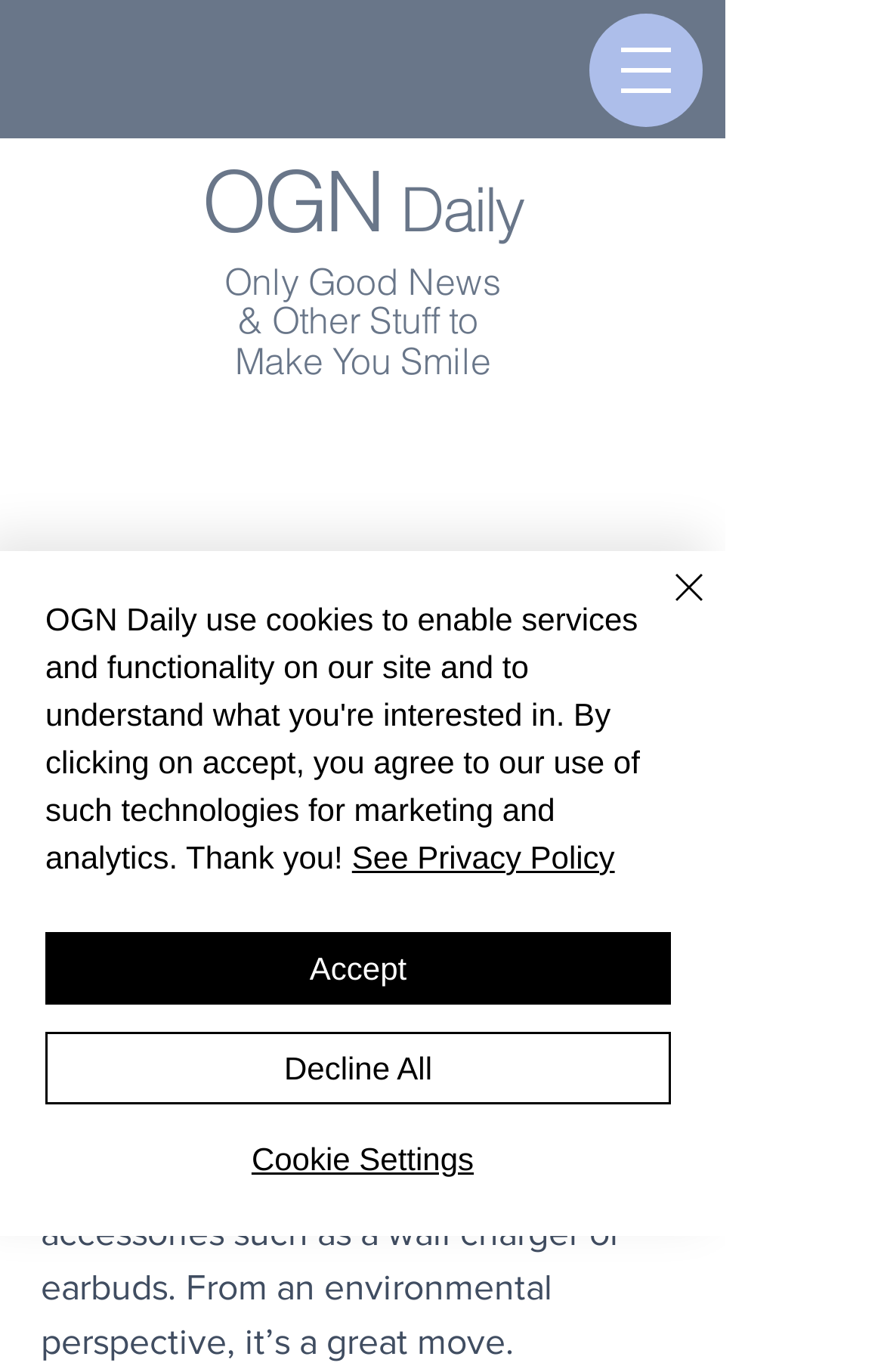Provide the bounding box coordinates of the HTML element this sentence describes: "Decline All".

[0.051, 0.752, 0.759, 0.805]